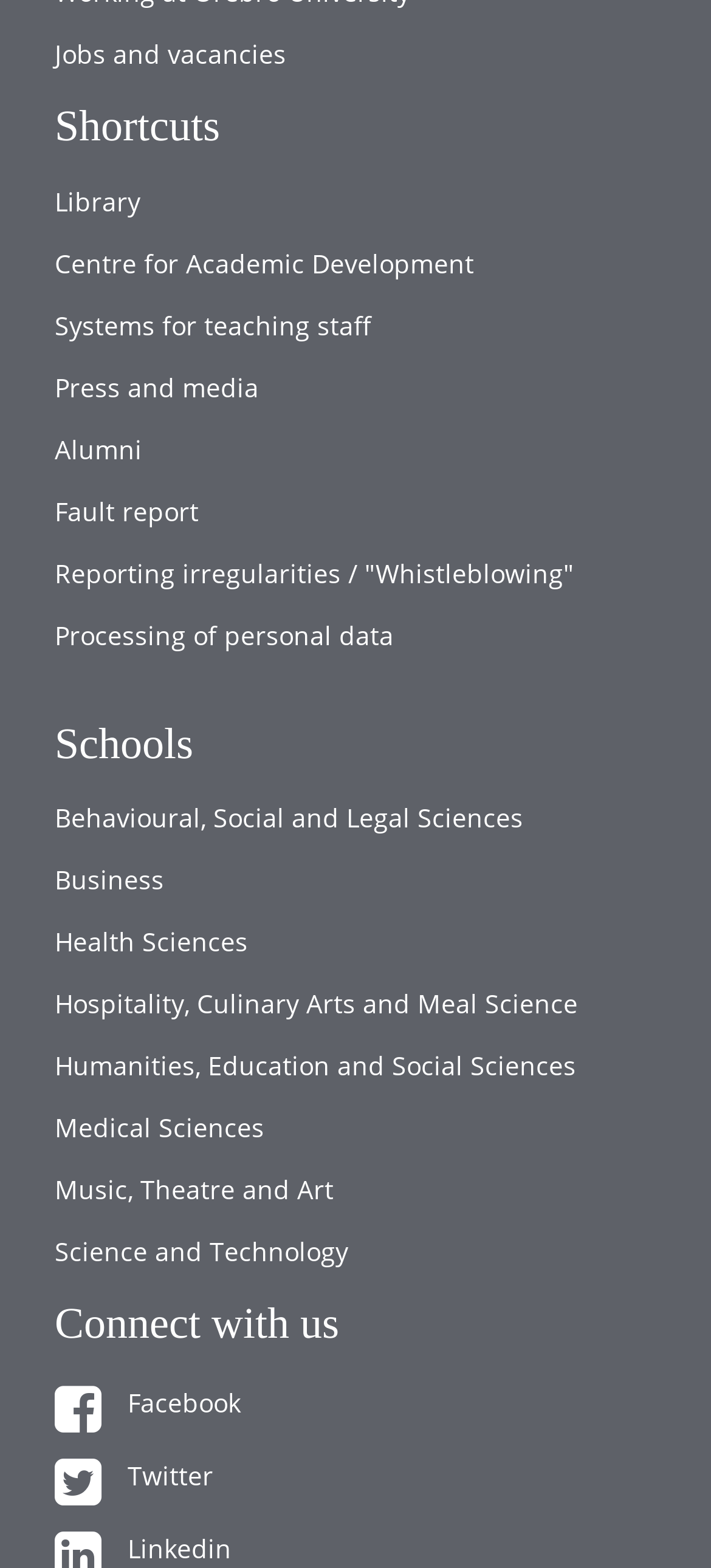Examine the screenshot and answer the question in as much detail as possible: How many heading elements are there?

There are 3 heading elements on the webpage, which are 'Shortcuts', 'Schools', and 'Connect with us'. These headings are used to organize the content of the webpage into different sections.